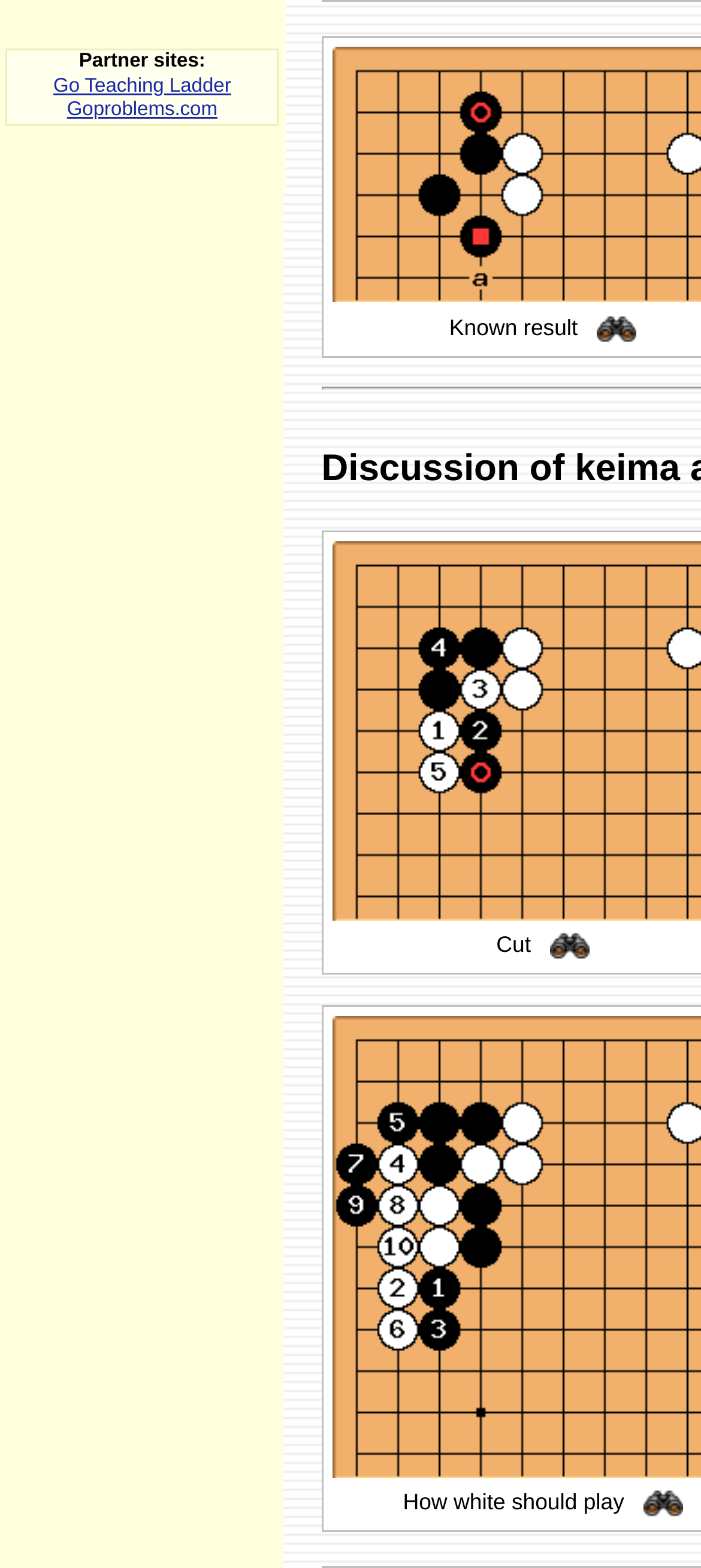Specify the bounding box coordinates (top-left x, top-left y, bottom-right x, bottom-right y) of the UI element in the screenshot that matches this description: Goproblems.com

[0.095, 0.063, 0.31, 0.077]